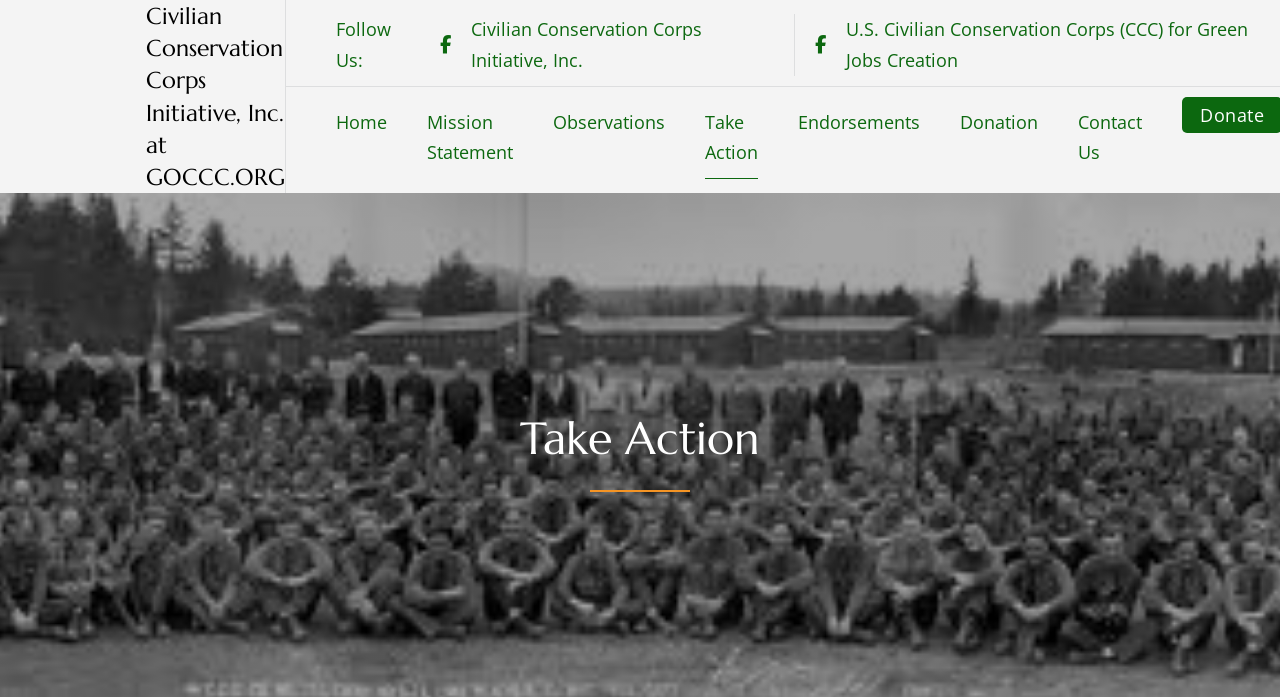How many navigation menu items are there?
Provide a one-word or short-phrase answer based on the image.

7